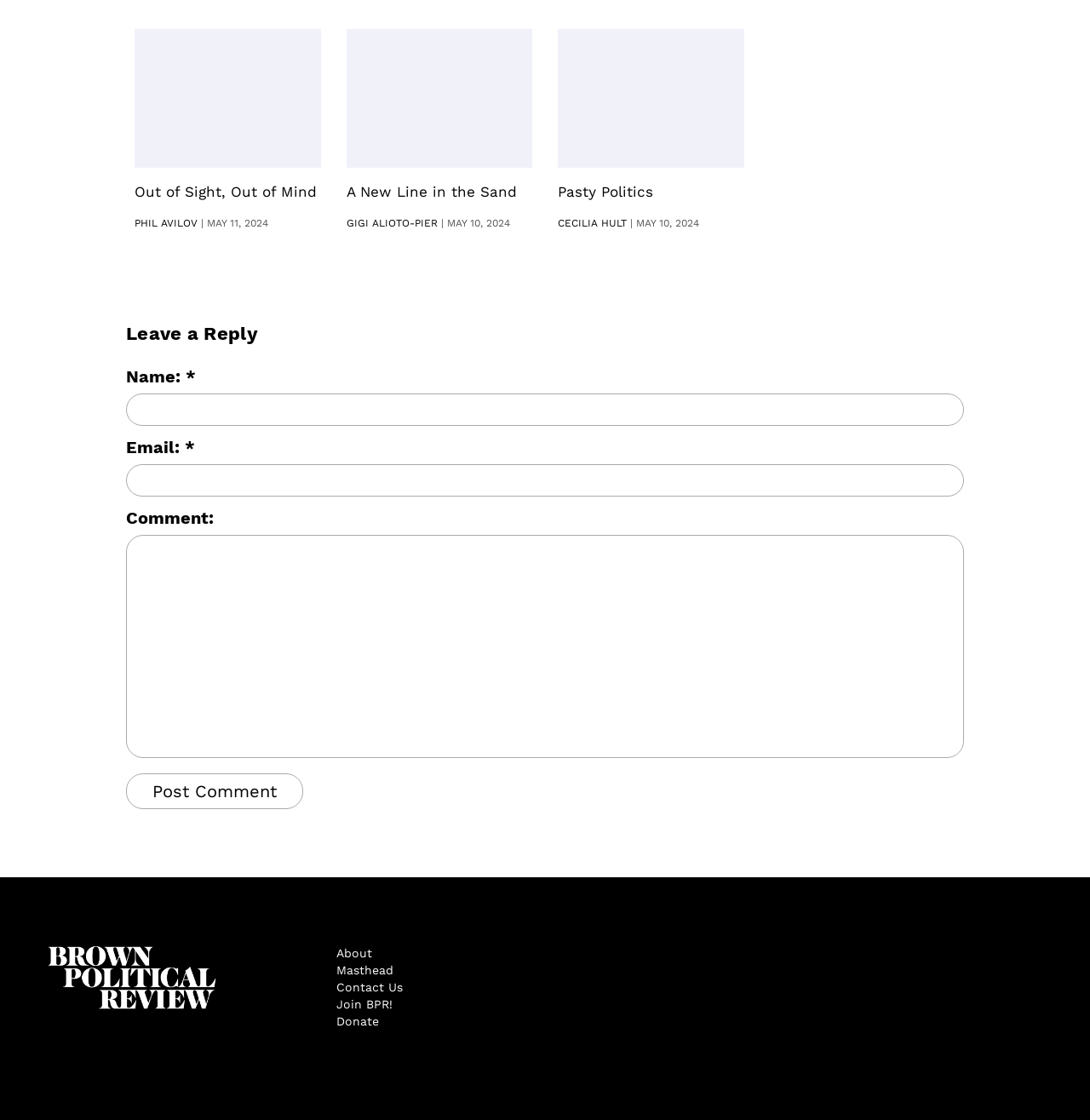Could you find the bounding box coordinates of the clickable area to complete this instruction: "Click on the 'Out of Sight, Out of Mind' link"?

[0.123, 0.026, 0.294, 0.178]